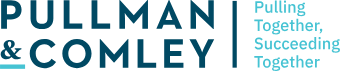Outline with detail what the image portrays.

The image features the logo of Pullman & Comley LLC, a prominent law firm known for its expertise in various legal services. The design showcases the firm's name in bold, dark blue typography, emphasizing professionalism and reliability. To the right of the name, a slogan reads "Pulling Together, Succeeding Together," written in a lighter blue font that conveys a sense of collaboration and teamwork. This visual identity reflects the firm's commitment to working closely with clients to ensure their success in navigating legal challenges.